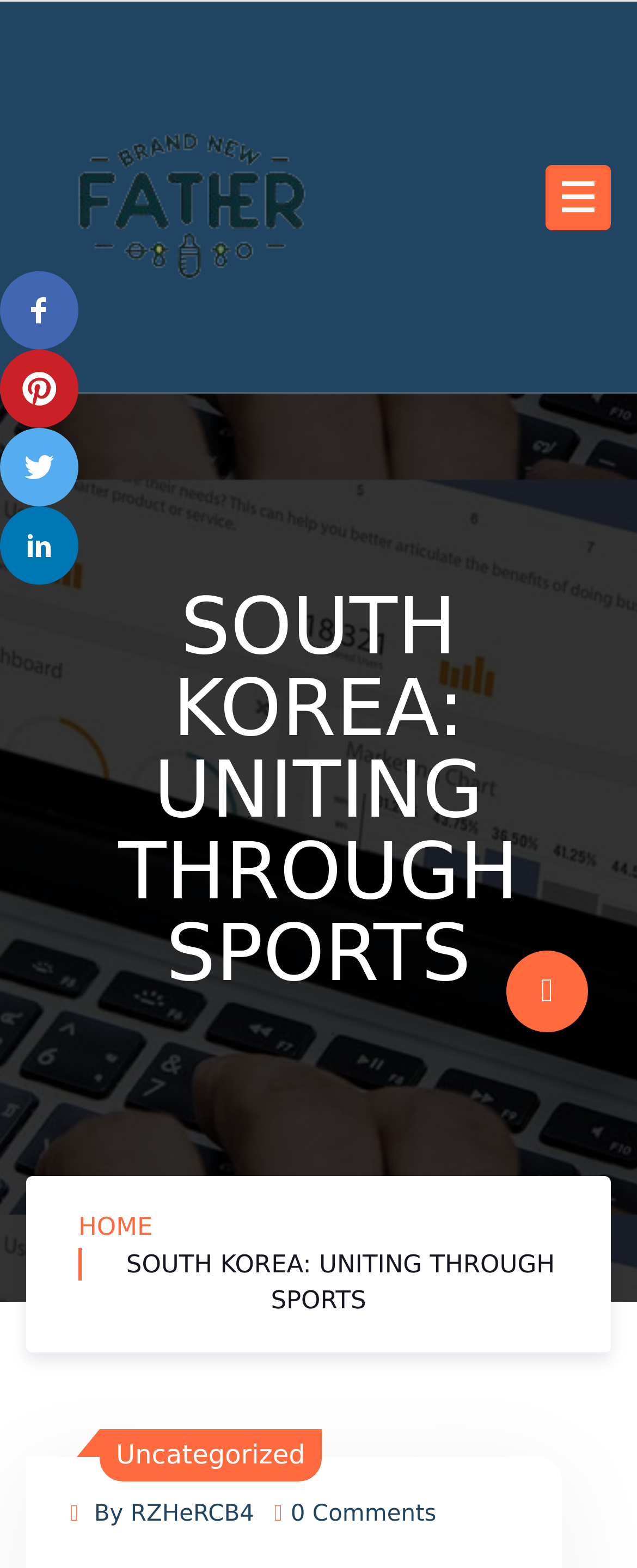How many links are on the top of the page?
Look at the image and answer the question using a single word or phrase.

4